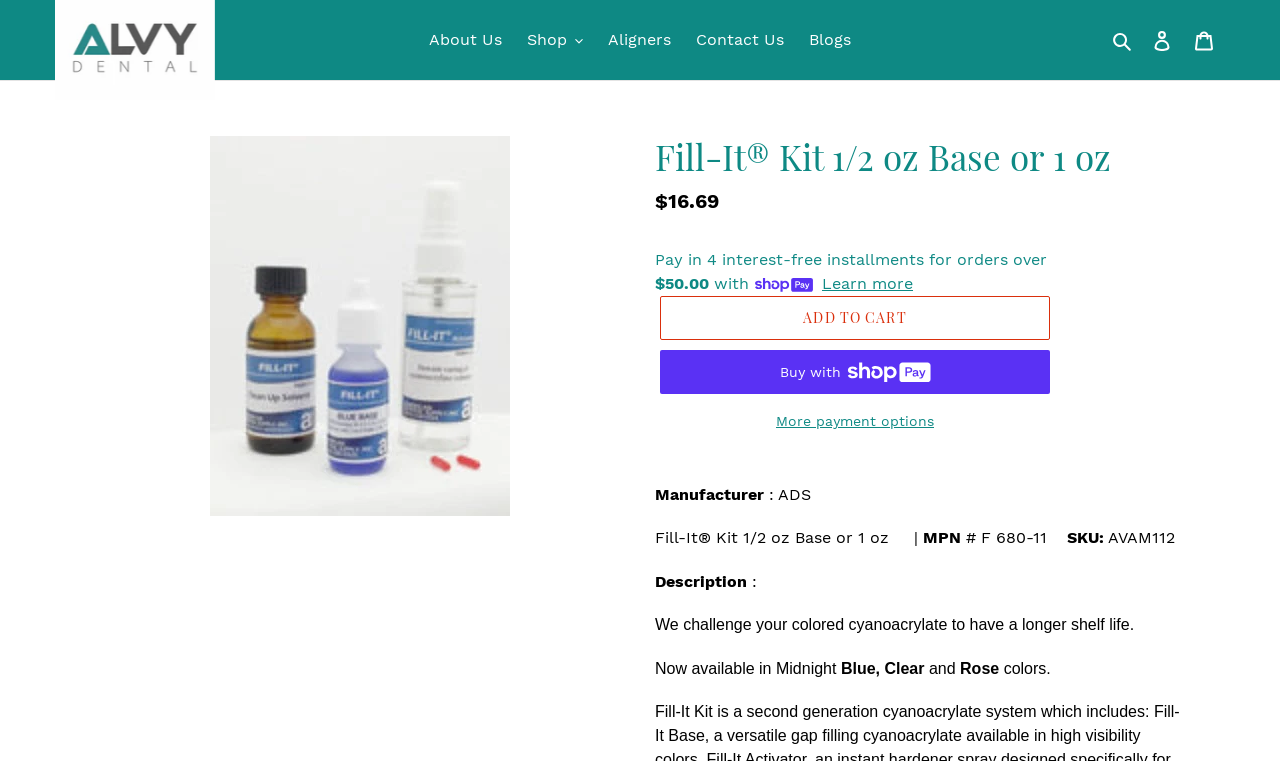What is the purpose of the Shop Pay button?
Your answer should be a single word or phrase derived from the screenshot.

To learn more about payment options